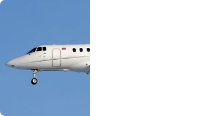Provide a brief response in the form of a single word or phrase:
In what year was the aircraft manufactured?

1992